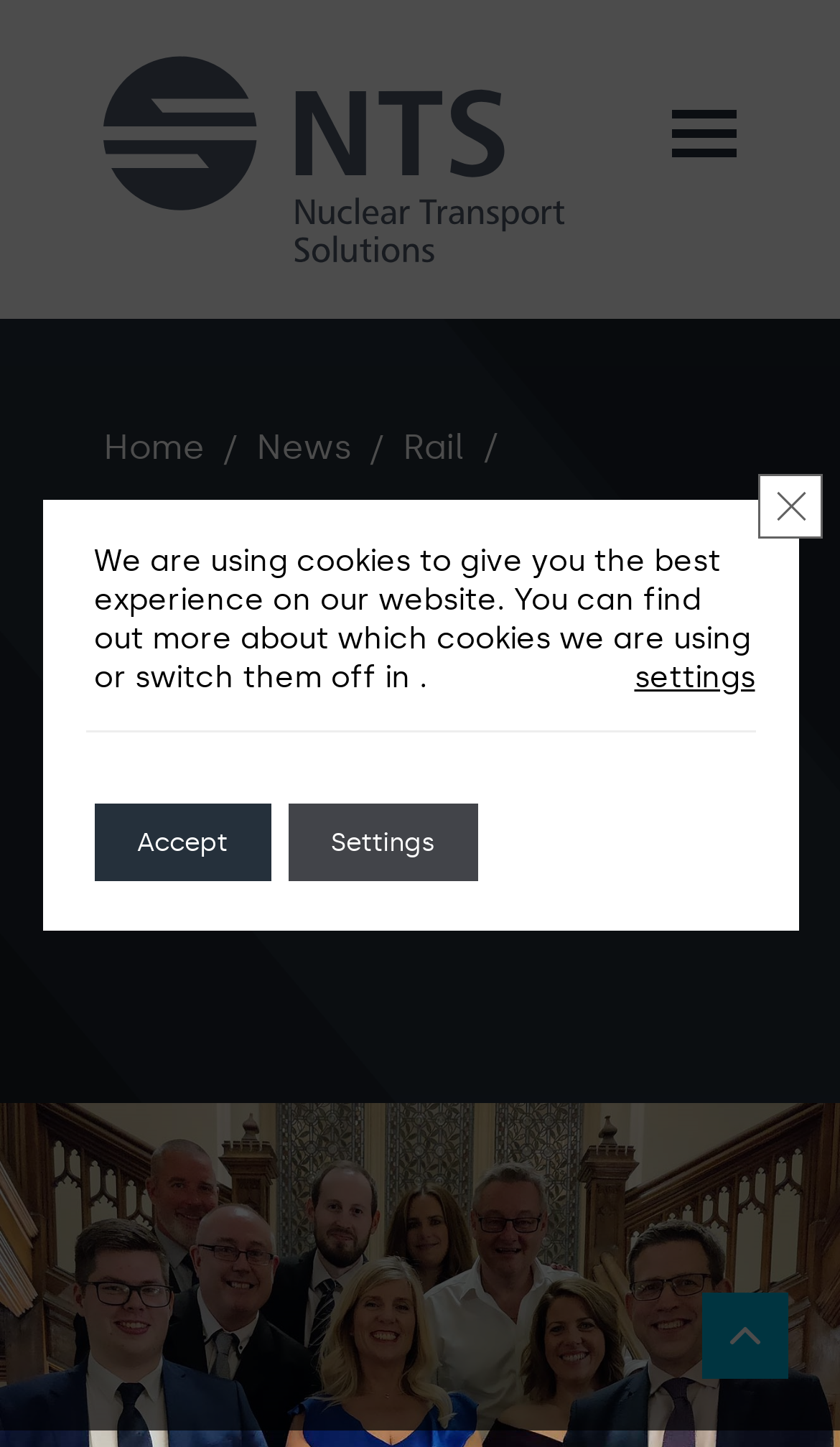Find the bounding box coordinates corresponding to the UI element with the description: "Back to top". The coordinates should be formatted as [left, top, right, bottom], with values as floats between 0 and 1.

[0.836, 0.893, 0.938, 0.953]